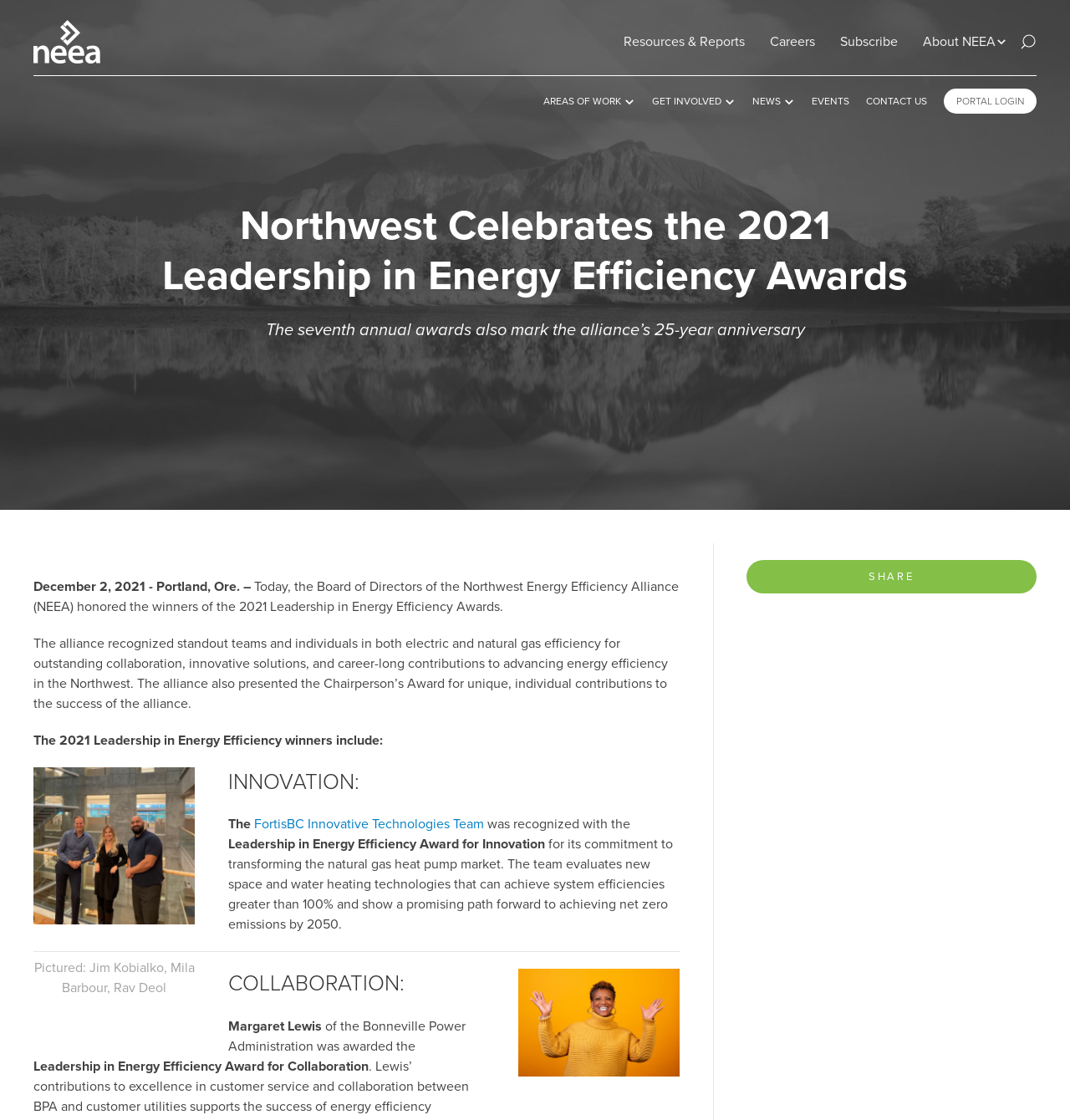Describe all the key features of the webpage in detail.

The webpage is about the Northwest Energy Efficiency Alliance (NEEA) and its 2021 Leadership in Energy Efficiency Awards. At the top, there is a heading that reads "Northwest Celebrates the 2021 Leadership in Energy Efficiency Awards" followed by a brief description of the awards and the alliance's 25-year anniversary.

On the top-left corner, there is a link to "NEEA" with a small image of the NEEA logo. Below this, there are four links to "Resources & Reports", "Careers", "Subscribe", and "About NEEA" arranged horizontally. Each link has a small image next to it.

In the middle of the page, there are five links to different areas of work, including "AREAS OF WORK", "GET INVOLVED", "NEWS", "EVENTS", and "CONTACT US". Each link has a small image next to it and is arranged horizontally.

Below this, there is a news article about the 2021 Leadership in Energy Efficiency Awards. The article starts with a date and location, "December 2, 2021 - Portland, Ore." and then describes the awards and the winners. There are three paragraphs of text that explain the awards and the winners.

On the right side of the article, there is an image of a person, Jim Kobialko, Mila Barbour, Rav Deol. Below this, there is a heading "INNOVATION:" and a description of the winner of the Leadership in Energy Efficiency Award for Innovation, the FortisBC Innovative Technologies Team.

Further down, there is a separator line, and then an image of Margaret Lewis Collab BPA. Below this, there is a heading "COLLABORATION:" and a description of the winner of the Leadership in Energy Efficiency Award for Collaboration, Margaret Lewis of the Bonneville Power Administration.

At the bottom of the page, there is a link to "SHARE" with a small image next to it.